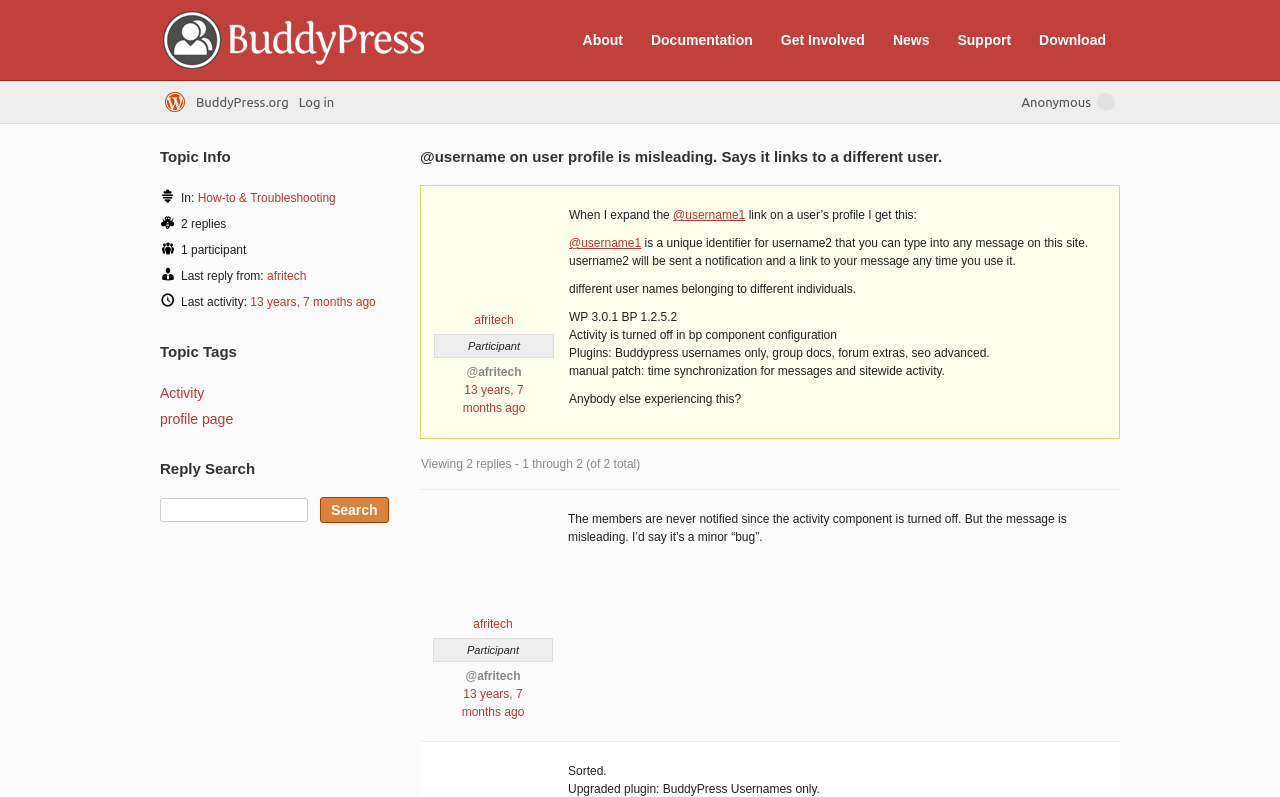Determine the bounding box coordinates of the element's region needed to click to follow the instruction: "View the 'How-to & Troubleshooting' topic". Provide these coordinates as four float numbers between 0 and 1, formatted as [left, top, right, bottom].

[0.154, 0.24, 0.262, 0.257]